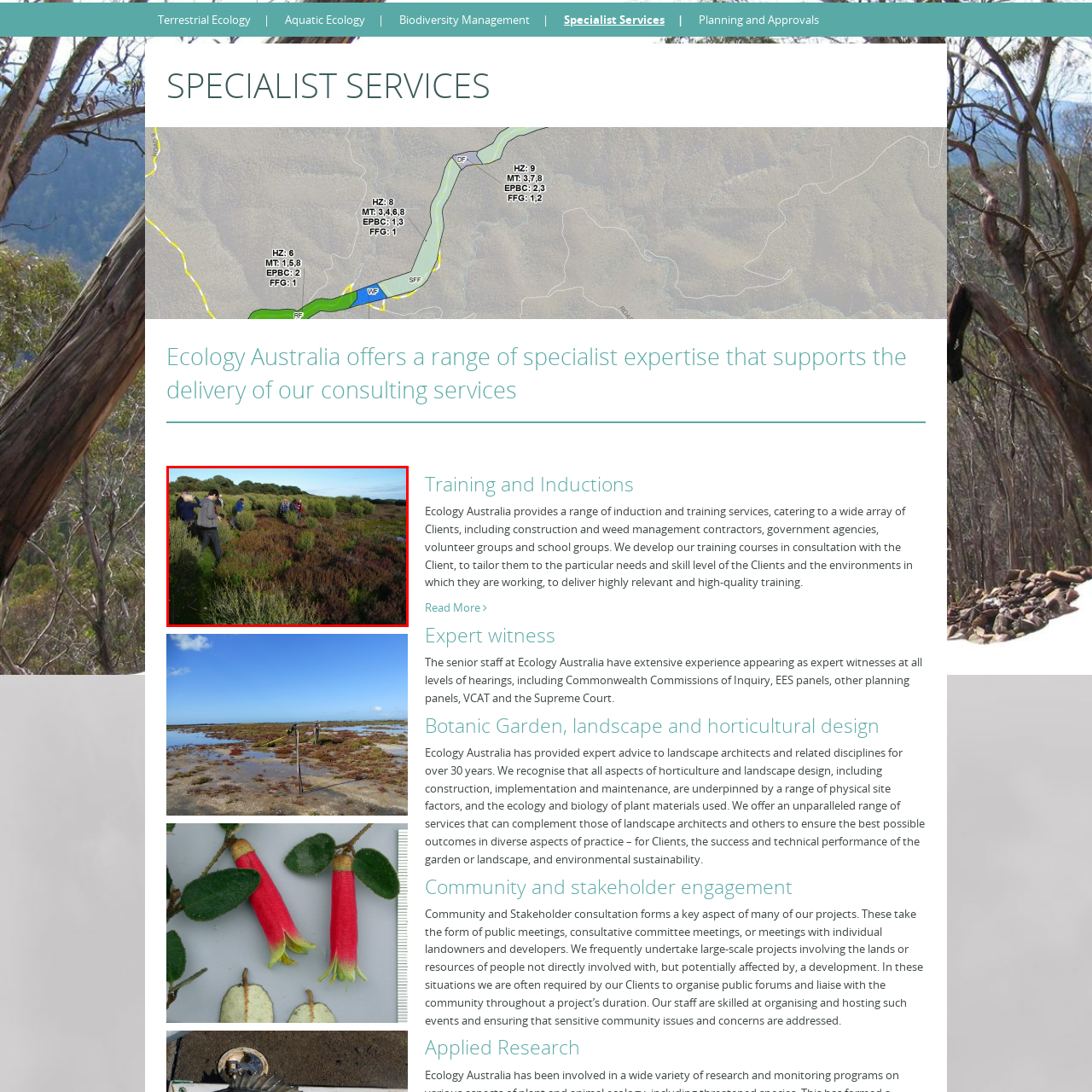Pay attention to the image encased in the red boundary and reply to the question using a single word or phrase:
What type of clients does Ecology Australia cater to?

Construction and environmental management sectors